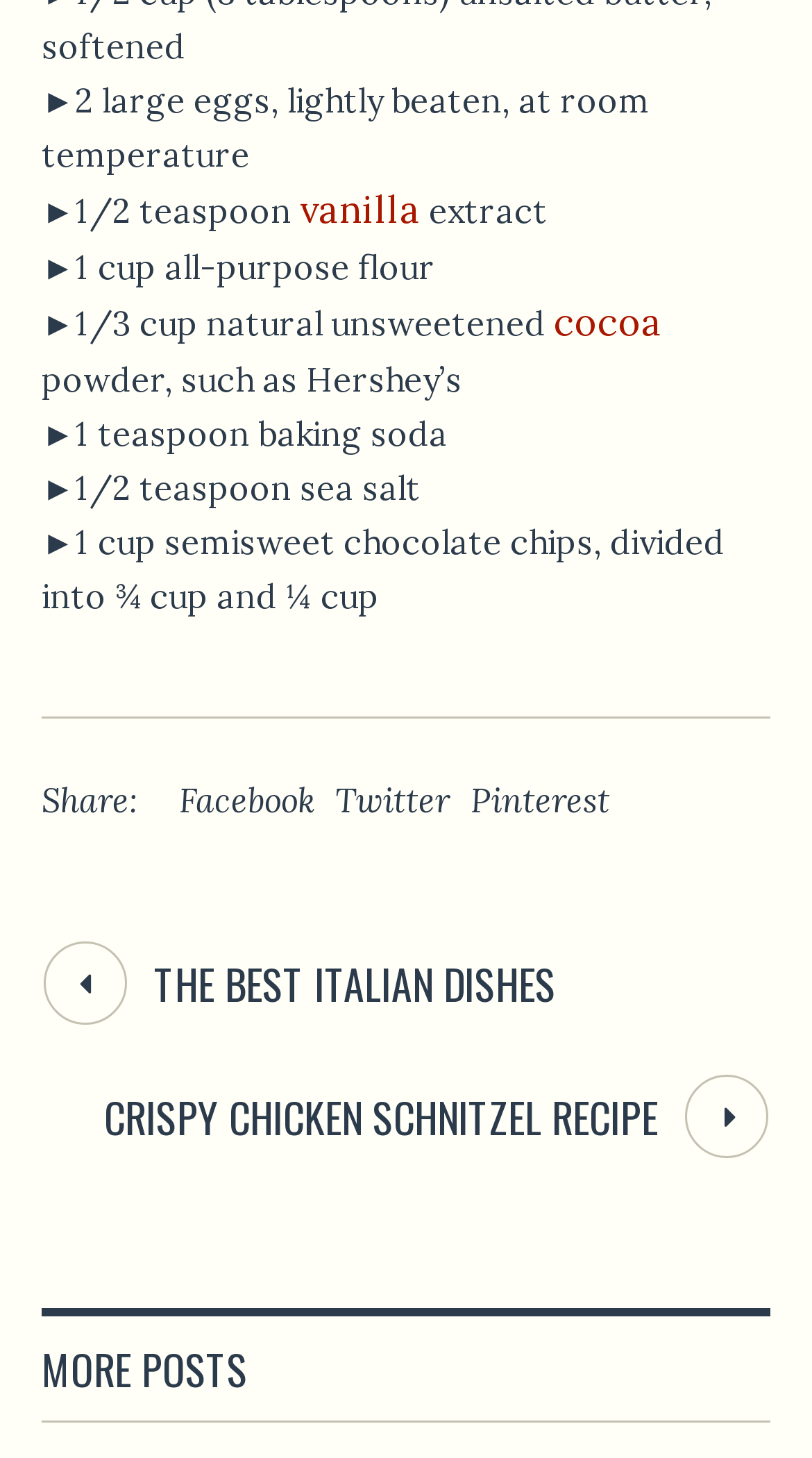Answer briefly with one word or phrase:
What is the category of the post 'CRISPY CHICKEN SCHNITZEL RECIPE'?

Italian dishes